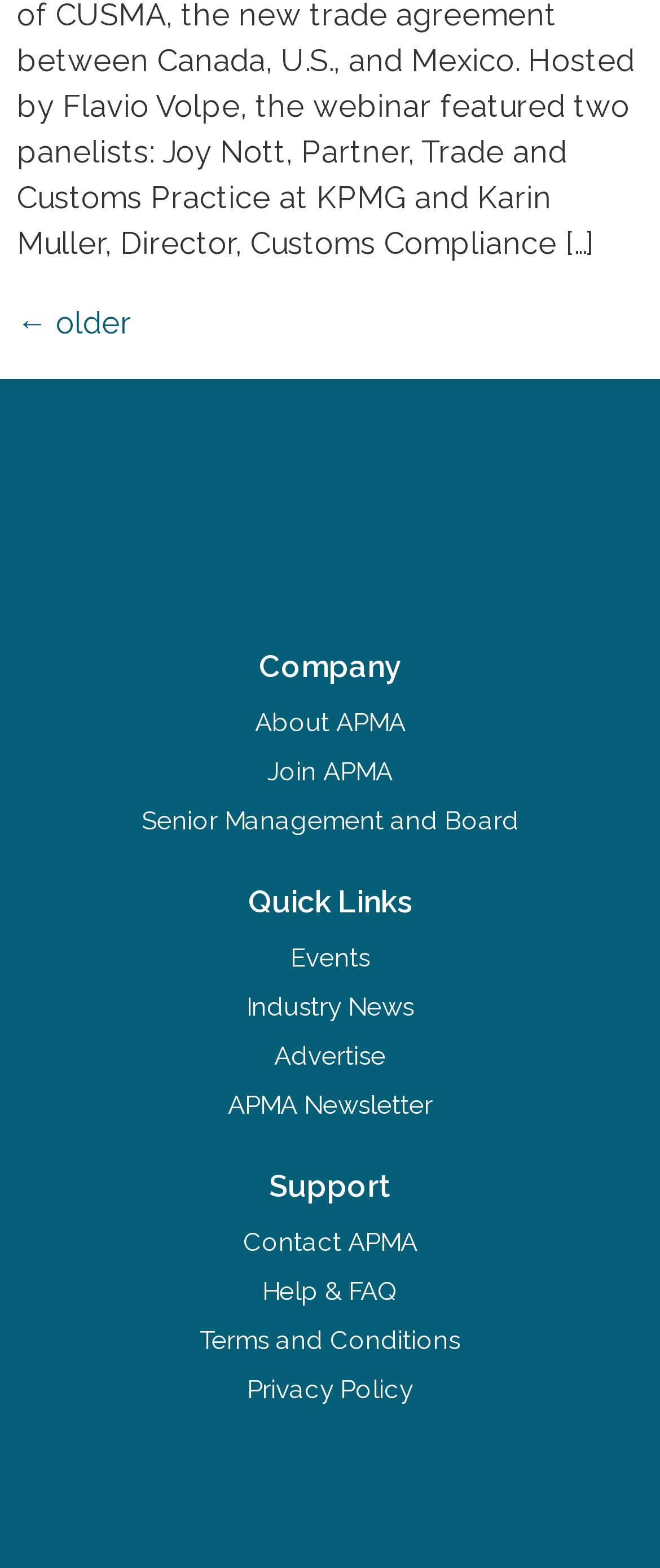What is the company name?
Please answer the question with as much detail and depth as you can.

The company name is mentioned in the static text element 'Company' located at [0.392, 0.413, 0.608, 0.436] which is a part of the webpage's header section.